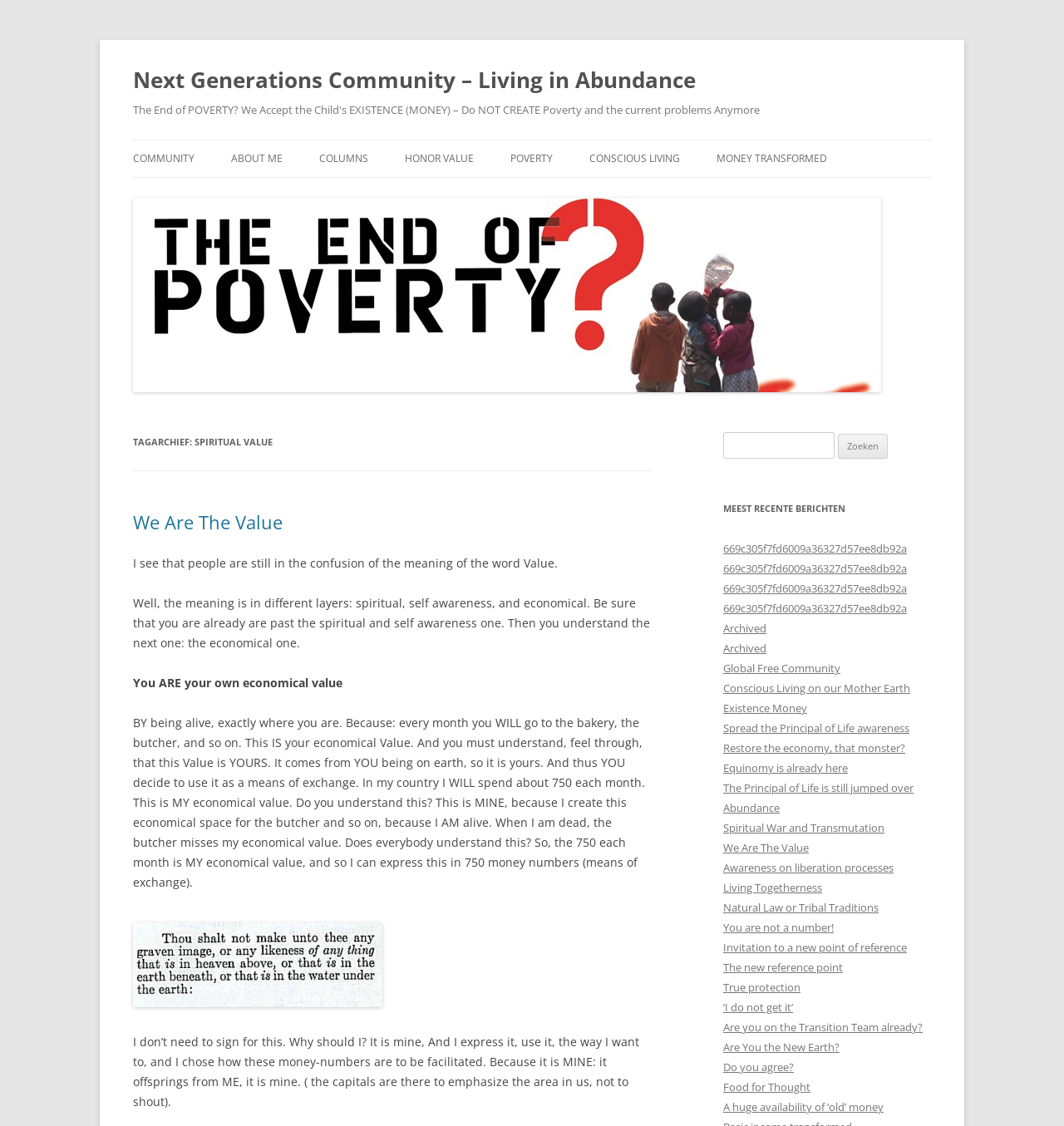Predict the bounding box of the UI element based on this description: "669c305f7fd6009a36327d57ee8db92a".

[0.68, 0.516, 0.852, 0.529]